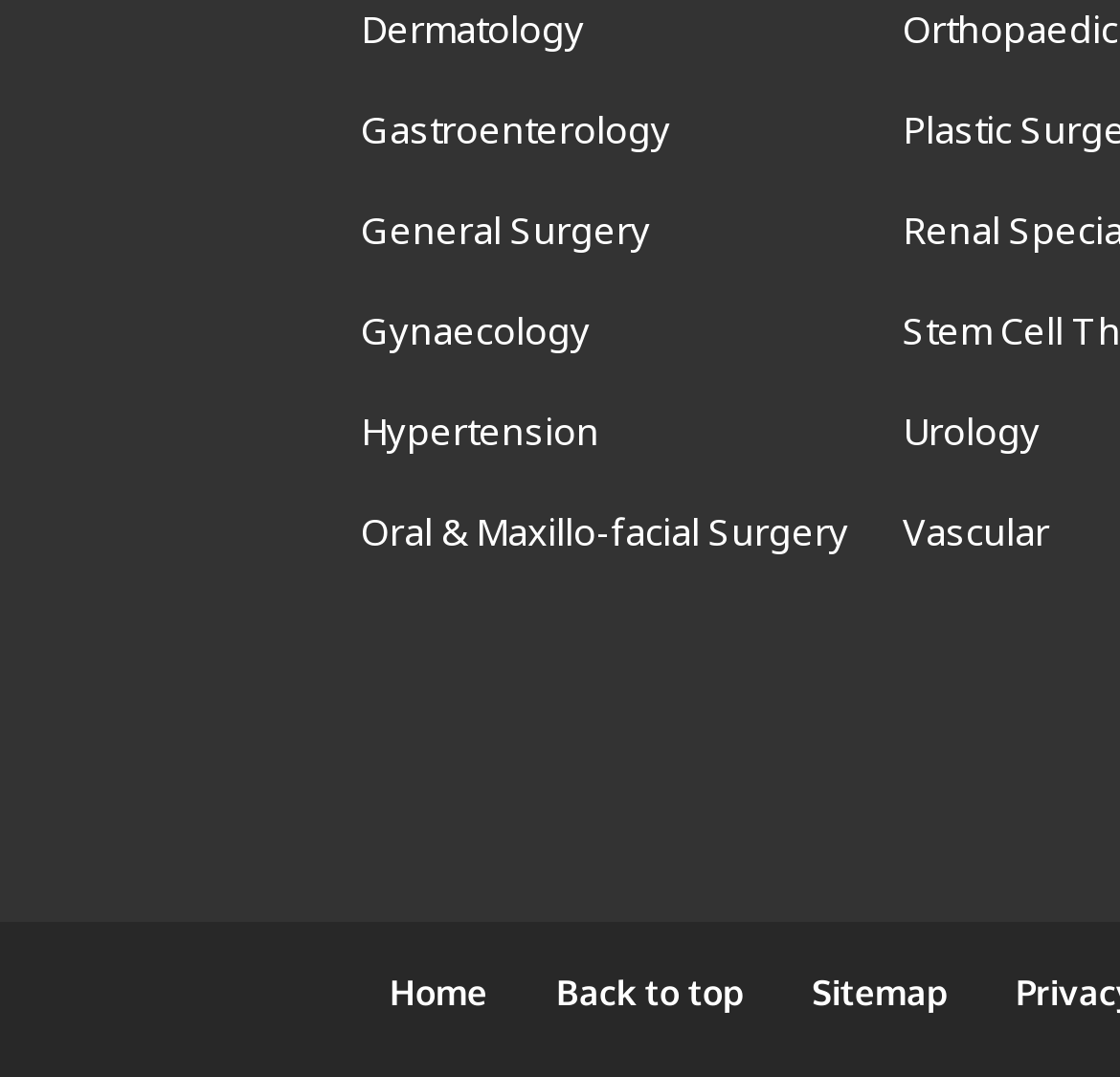Please respond in a single word or phrase: 
What is the last link in the bottom navigation bar?

Sitemap